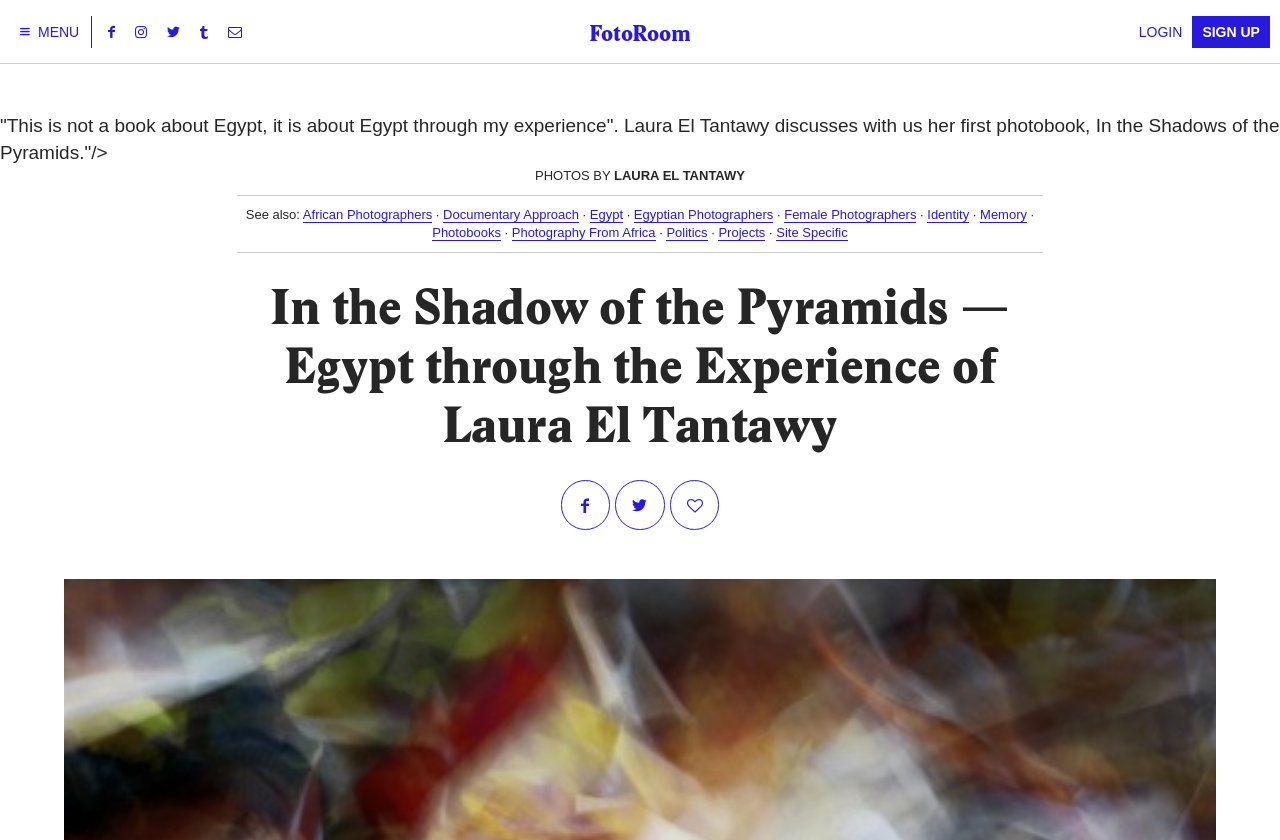Please indicate the bounding box coordinates of the element's region to be clicked to achieve the instruction: "Filter by Documentary Approach". Provide the coordinates as four float numbers between 0 and 1, i.e., [left, top, right, bottom].

[0.346, 0.246, 0.452, 0.265]